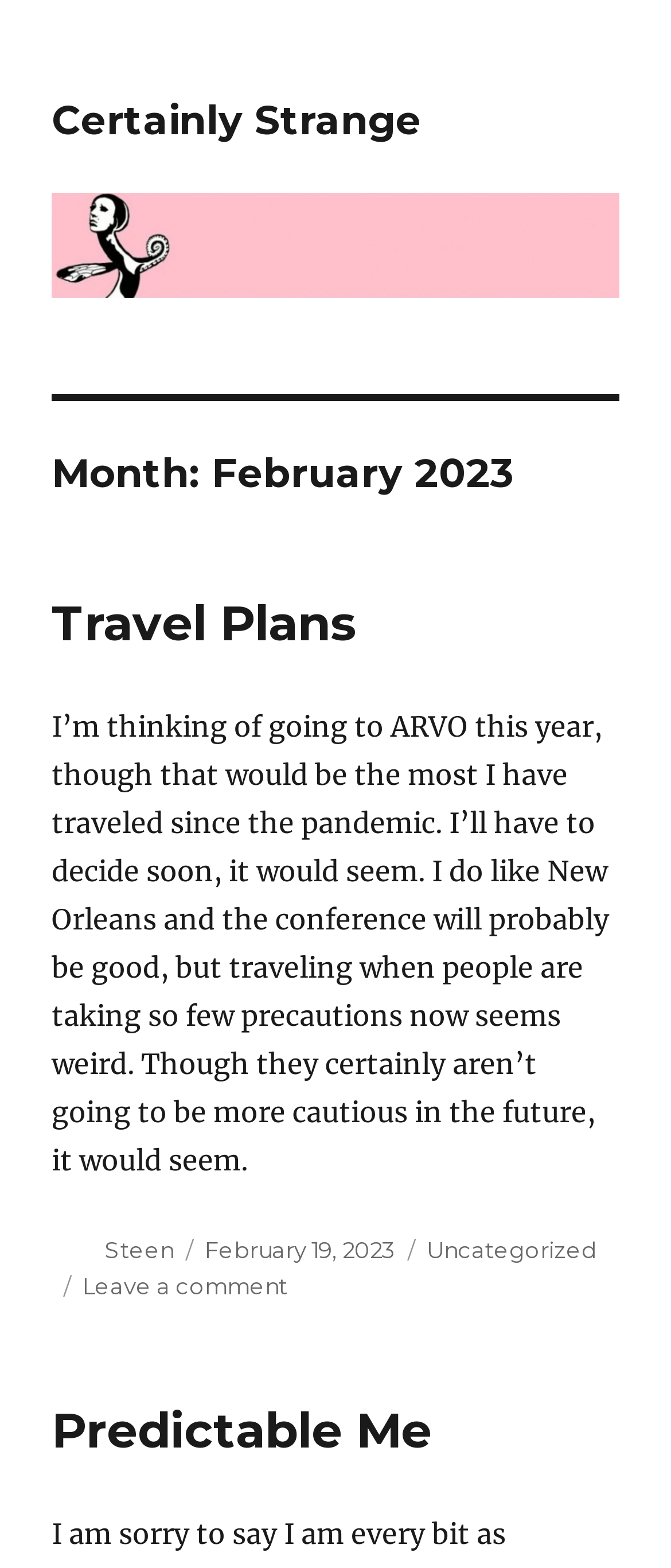Summarize the webpage in an elaborate manner.

The webpage is titled "February 2023 – Certainly Strange" and has a prominent link to "Certainly Strange" at the top left corner. Below this link, there is a header section with the title "Month: February 2023". 

To the right of the header section, there is an image with the same title "Certainly Strange". 

Below the header section, there is an article section that takes up most of the page. The article section has a header titled "Travel Plans" with a link to the same title. 

Below the "Travel Plans" header, there is a block of text that discusses the author's thoughts on traveling to ARVO this year, considering the pandemic and precautions. 

At the bottom of the article section, there is a footer section with several links and text elements. The footer section includes the author's name "Steen", the posting date "February 19, 2023", categories "Uncategorized", and a link to leave a comment on the "Travel Plans" article. 

Finally, at the very bottom of the page, there is another header section with the title "Predictable Me" and a link to the same title.